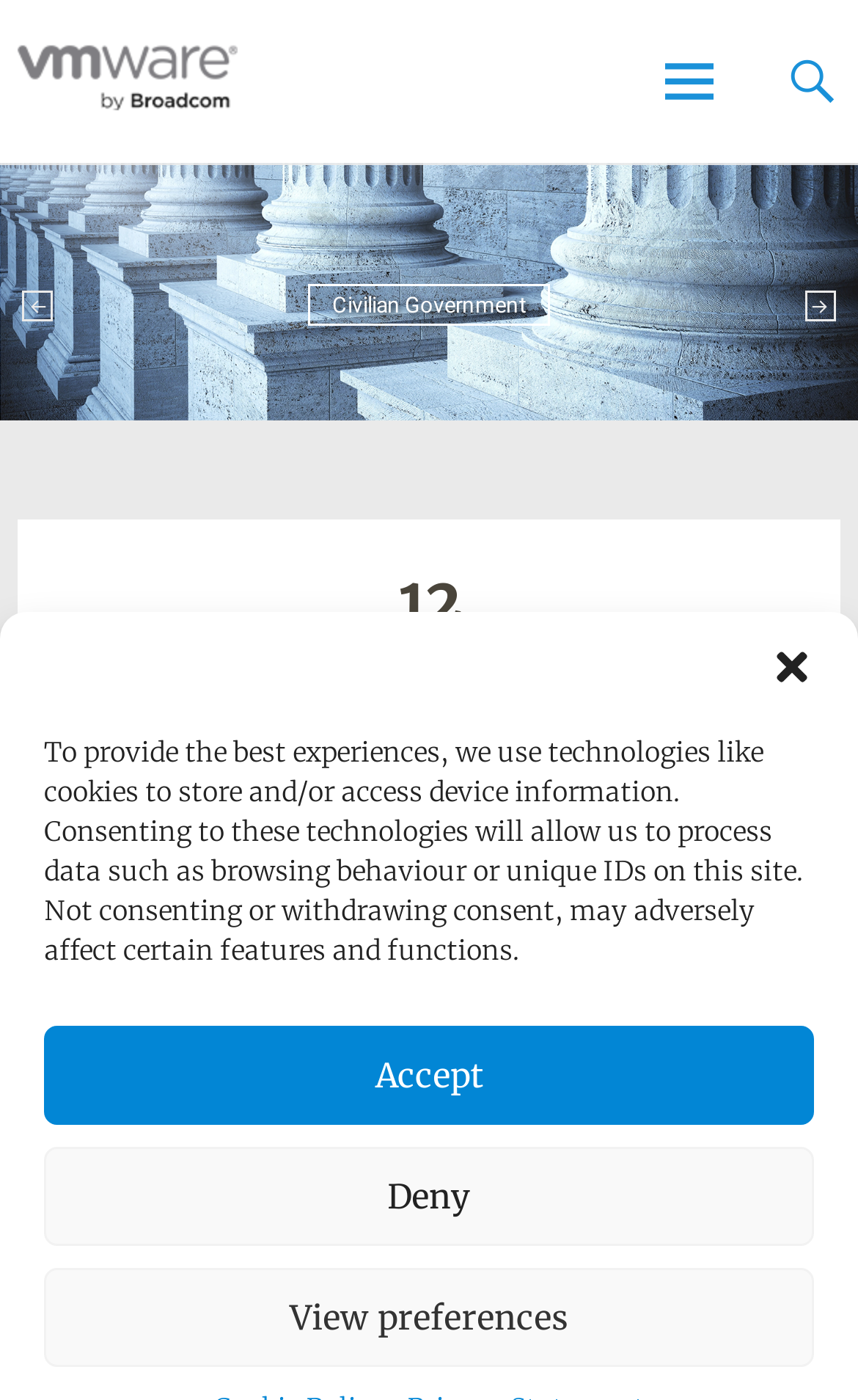Indicate the bounding box coordinates of the element that must be clicked to execute the instruction: "Go to Civilian Government page". The coordinates should be given as four float numbers between 0 and 1, i.e., [left, top, right, bottom].

[0.359, 0.202, 0.641, 0.232]